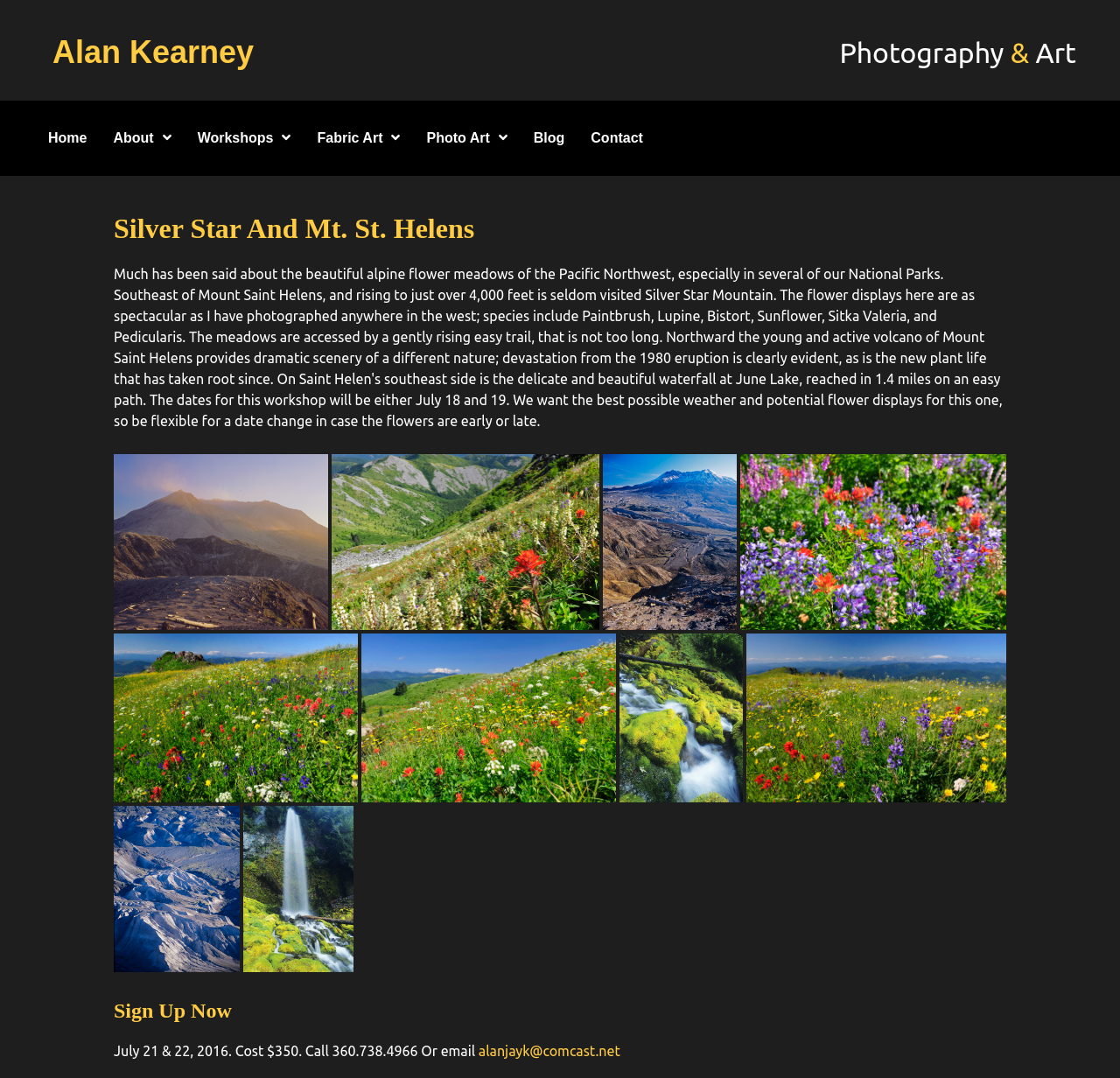Based on the image, please respond to the question with as much detail as possible:
What is the email address to contact for the workshop?

The email address to contact for the workshop can be found in the link 'alanjayk@comcast.net' at the bottom of the webpage, which is part of the StaticText element 'July 21 & 22, 2016. Cost $350. Call 360.738.4966 Or email'.